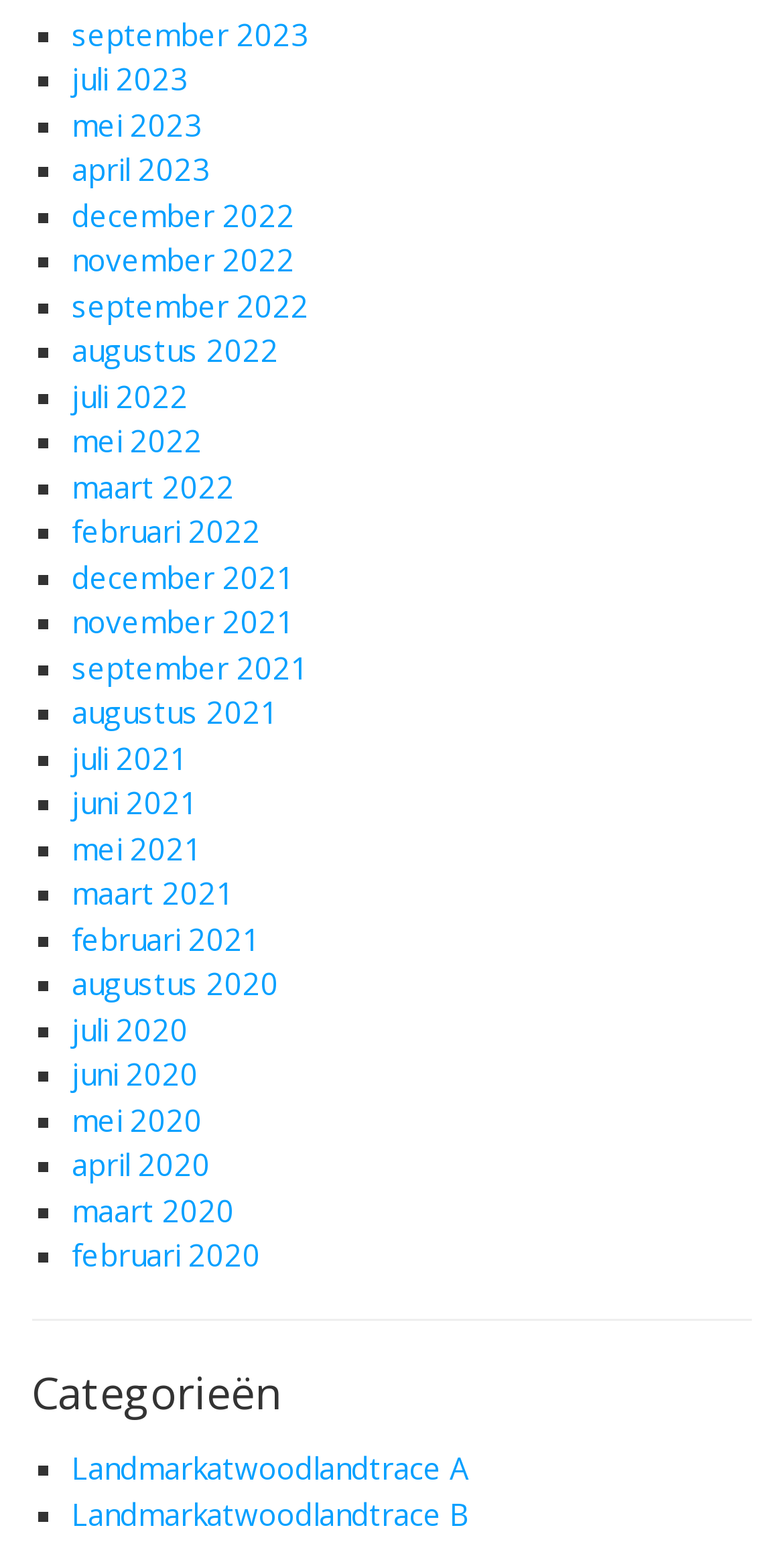Use a single word or phrase to answer the following:
How many links are on this webpage?

303